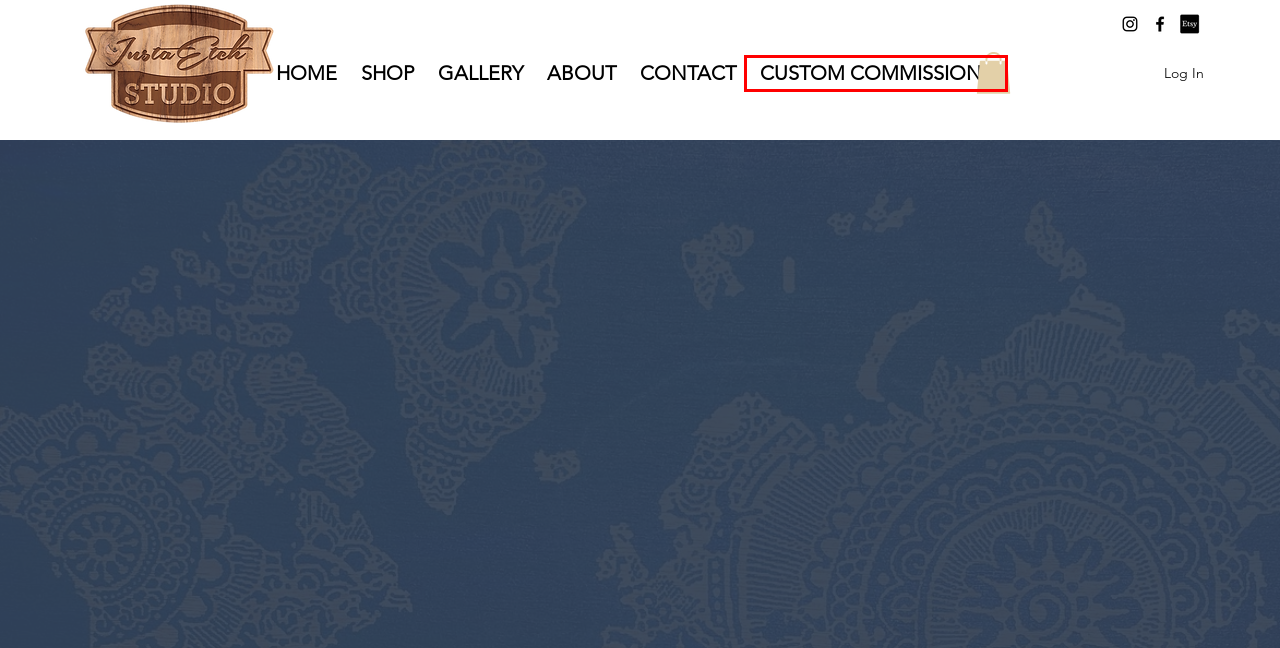Review the webpage screenshot and focus on the UI element within the red bounding box. Select the best-matching webpage description for the new webpage that follows after clicking the highlighted element. Here are the candidates:
A. InstaEtch Studio
B. Contact | InstaEtch Studio
C. Gallery | InstaEtch Studio
D. Shop | InstaEtch Studio
E. Custom Commissions | InstaEtch Studio
F. Privacy Policy | InstaEtch Studio
G. Meet Asha | InstaEtch Studio
H. Shipping | InstaEtch Studio

E